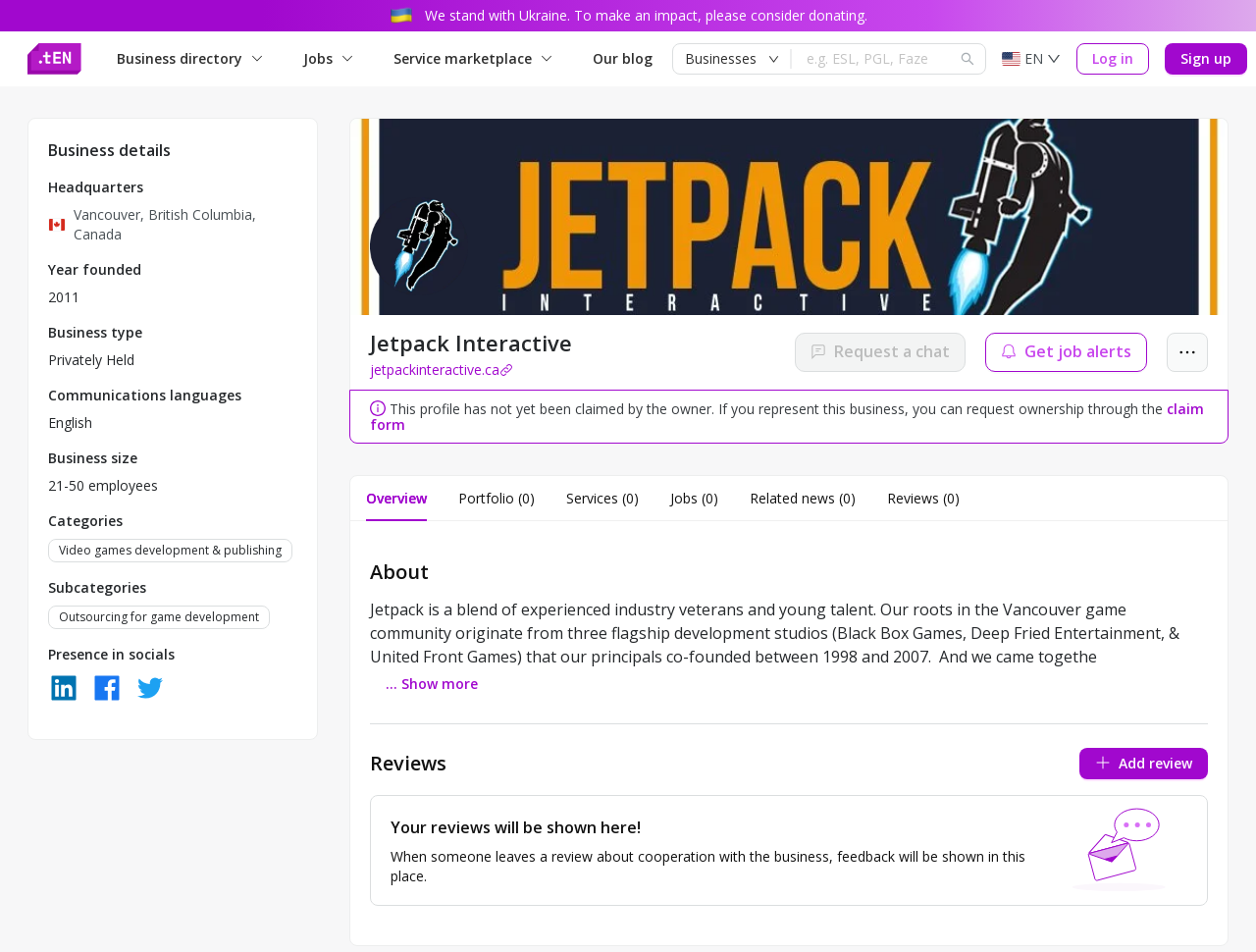What is the business type of Jetpack Interactive?
Utilize the image to construct a detailed and well-explained answer.

I found the answer by looking at the 'Business type' section under 'Business details', which lists 'Privately Held' as the business type.